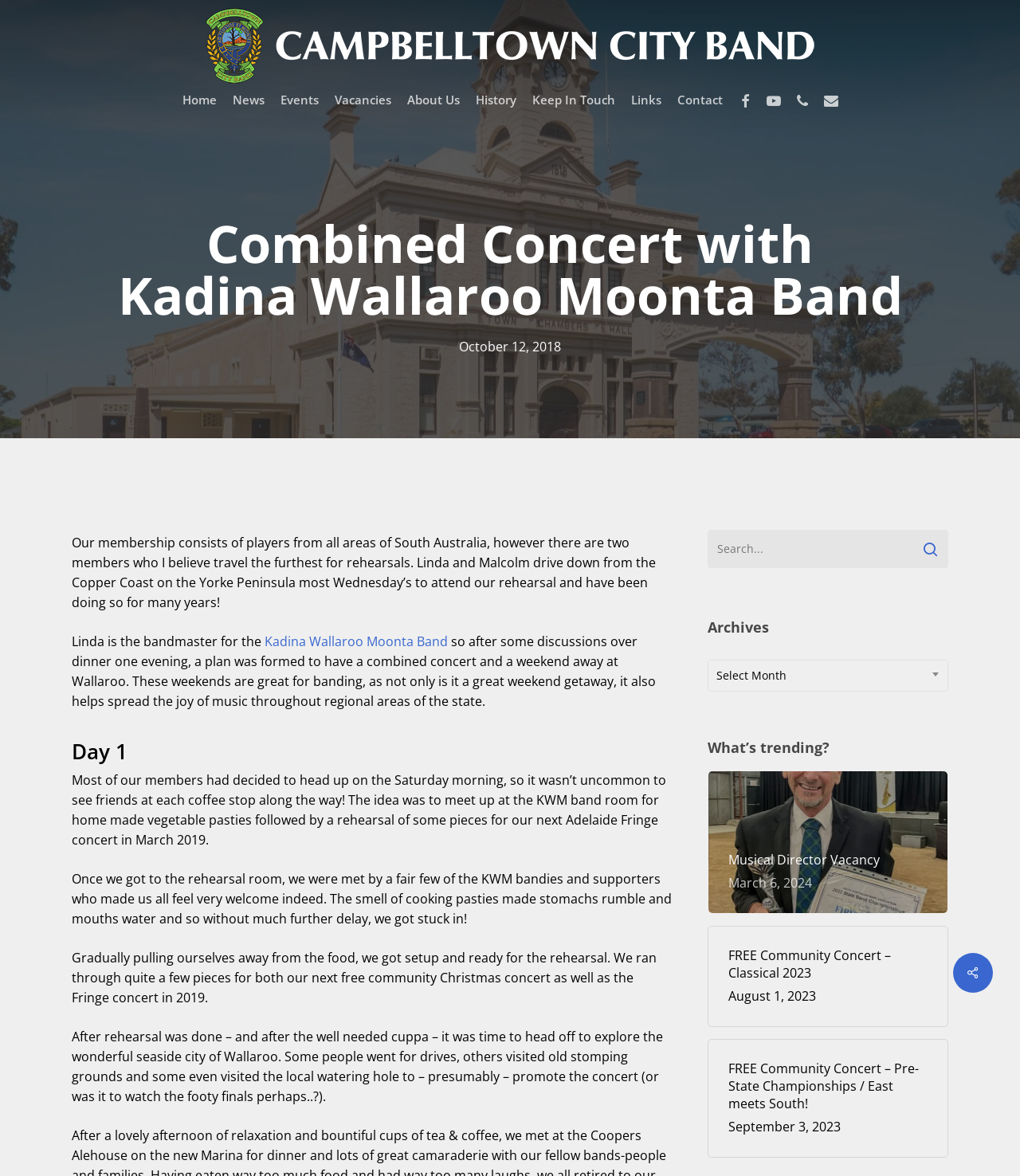Please give a one-word or short phrase response to the following question: 
What is the purpose of the weekend getaway mentioned in the webpage?

To spread the joy of music